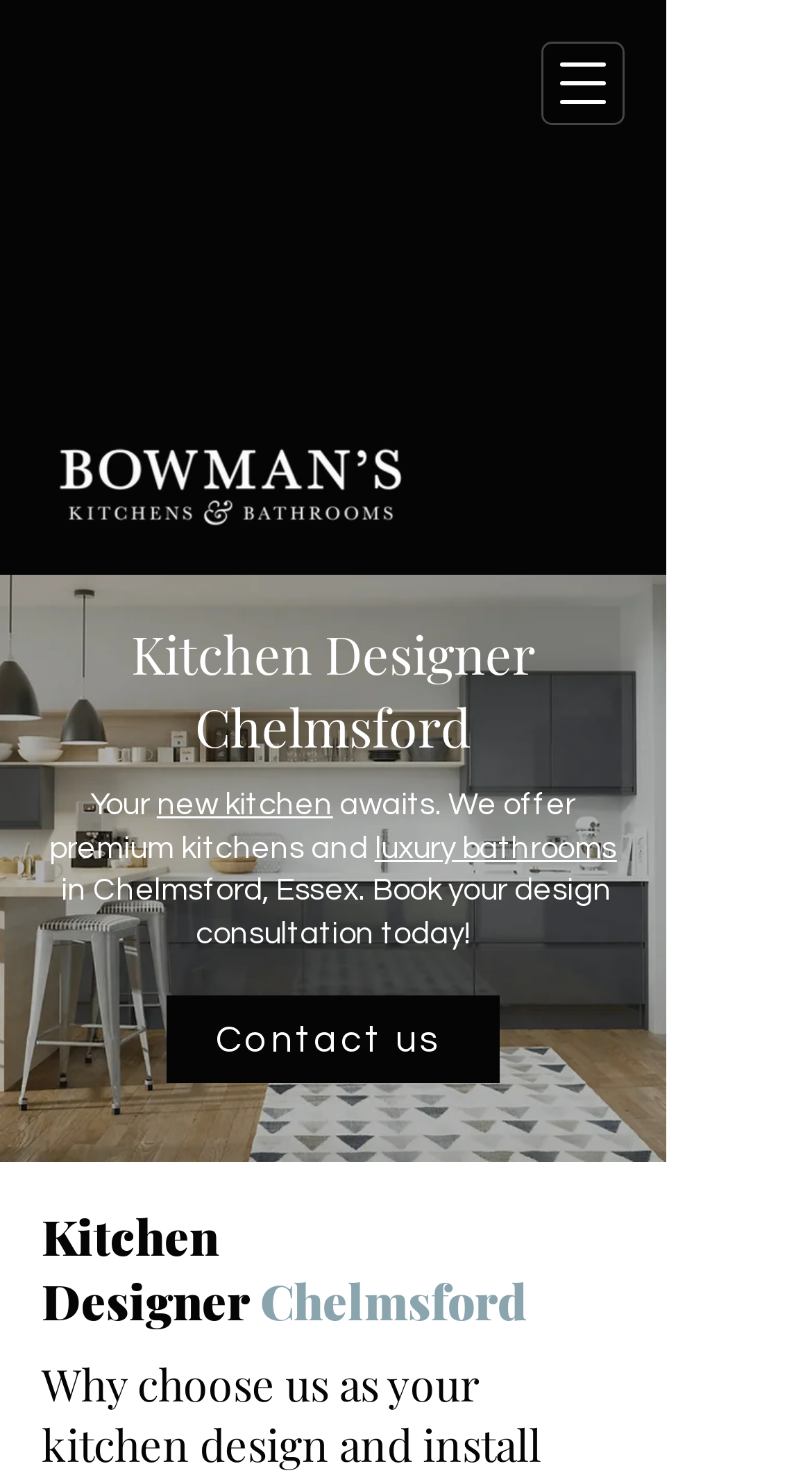What type of design studio is this?
Please provide a single word or phrase as the answer based on the screenshot.

Kitchen and bathroom